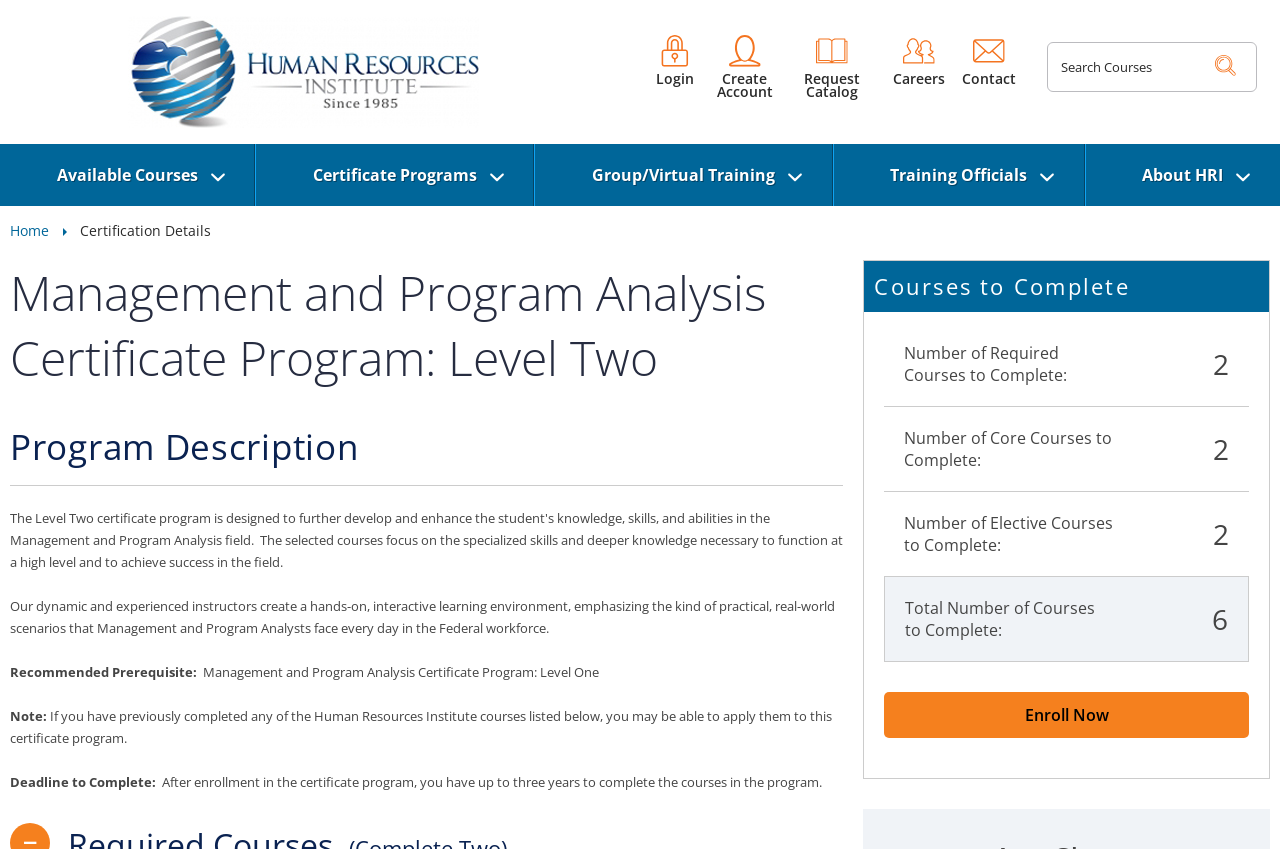Please determine the bounding box coordinates of the element to click on in order to accomplish the following task: "Click on the 'Login' link". Ensure the coordinates are four float numbers ranging from 0 to 1, i.e., [left, top, right, bottom].

[0.5, 0.041, 0.555, 0.101]